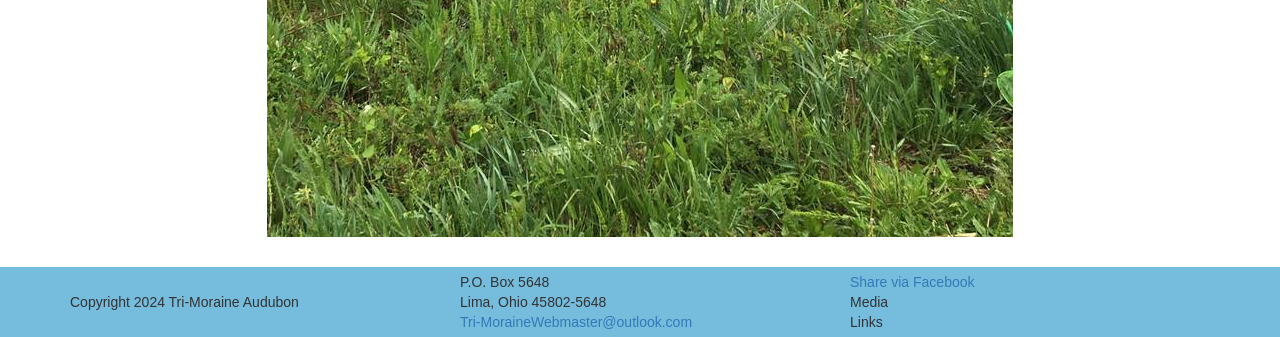Give a one-word or one-phrase response to the question: 
What is the organization's name?

Tri-Moraine Audubon